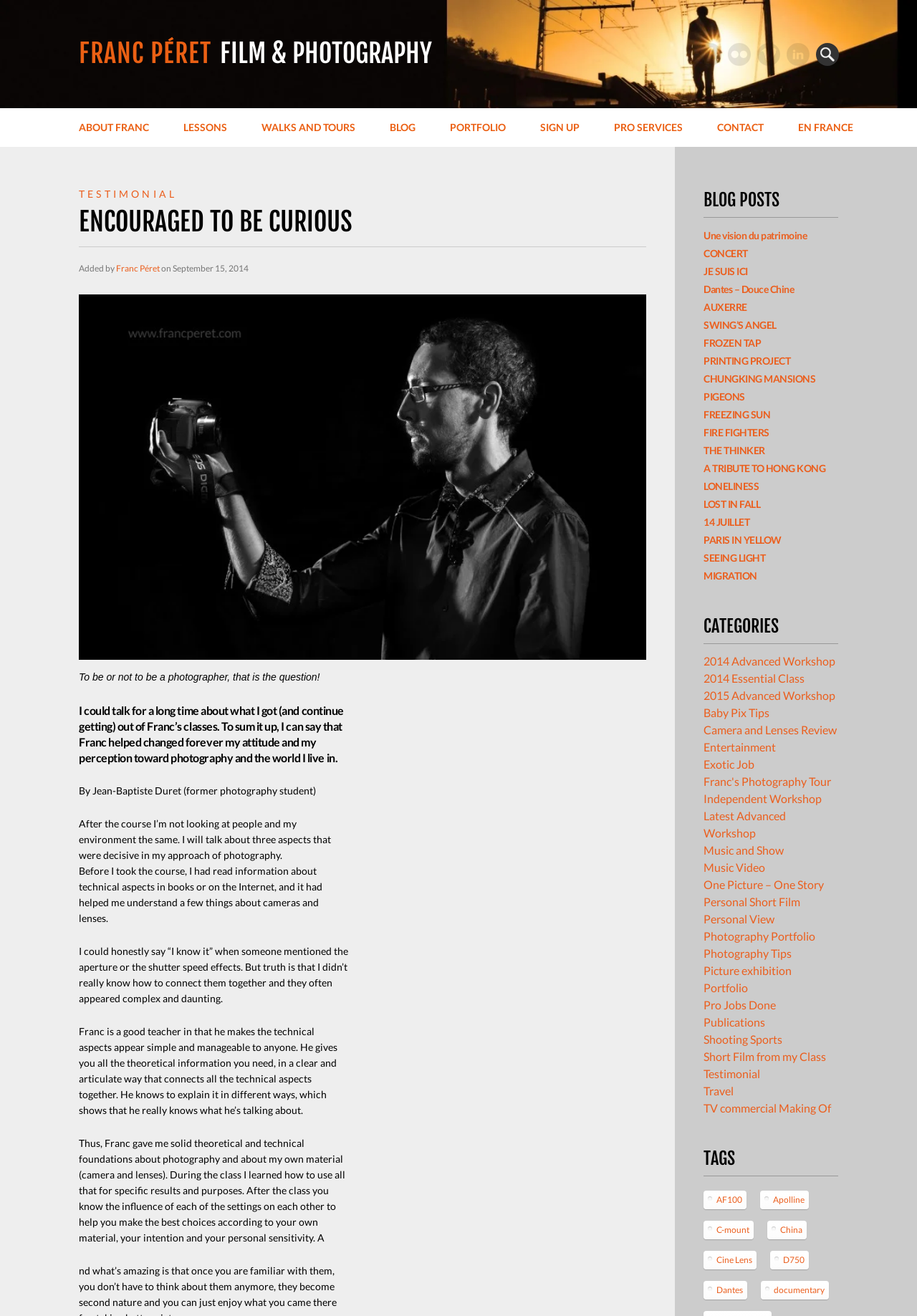Find the bounding box coordinates of the clickable area that will achieve the following instruction: "View Franc's portfolio".

[0.472, 0.082, 0.57, 0.112]